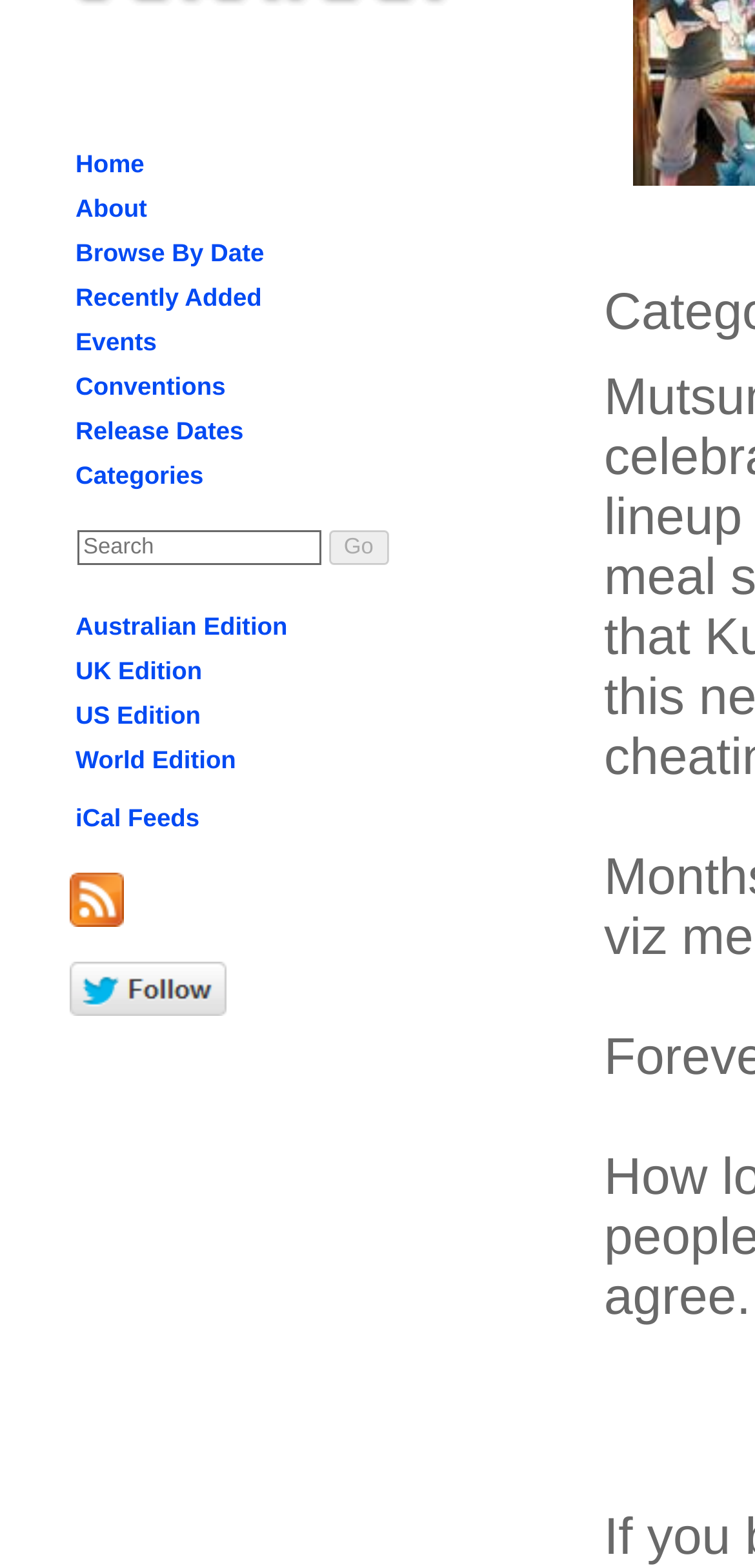Identify the bounding box of the UI element that matches this description: "alt="Follow @otakucal on Twitter"".

[0.092, 0.634, 0.3, 0.652]